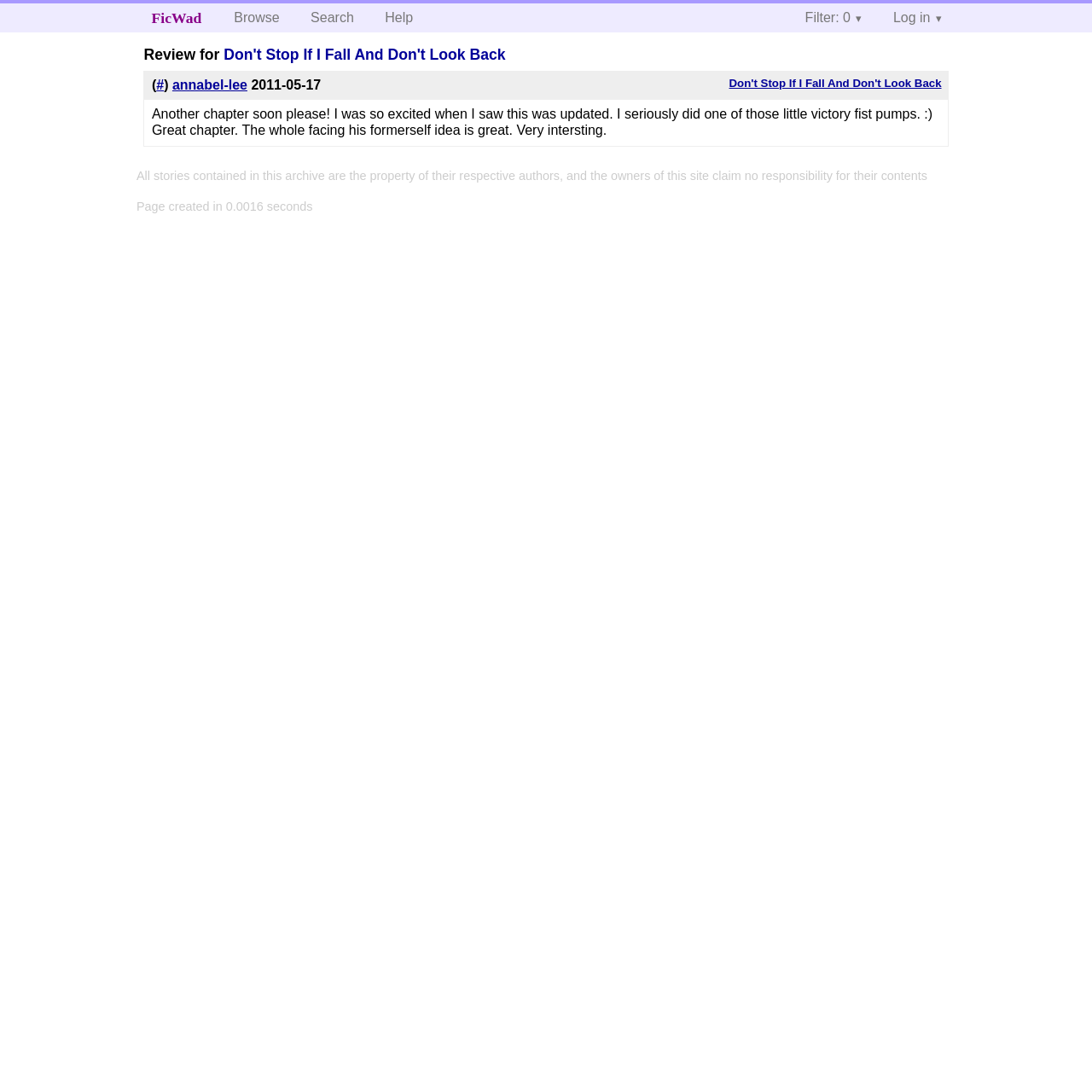Find the bounding box coordinates of the clickable region needed to perform the following instruction: "Browse stories". The coordinates should be provided as four float numbers between 0 and 1, i.e., [left, top, right, bottom].

[0.202, 0.003, 0.268, 0.03]